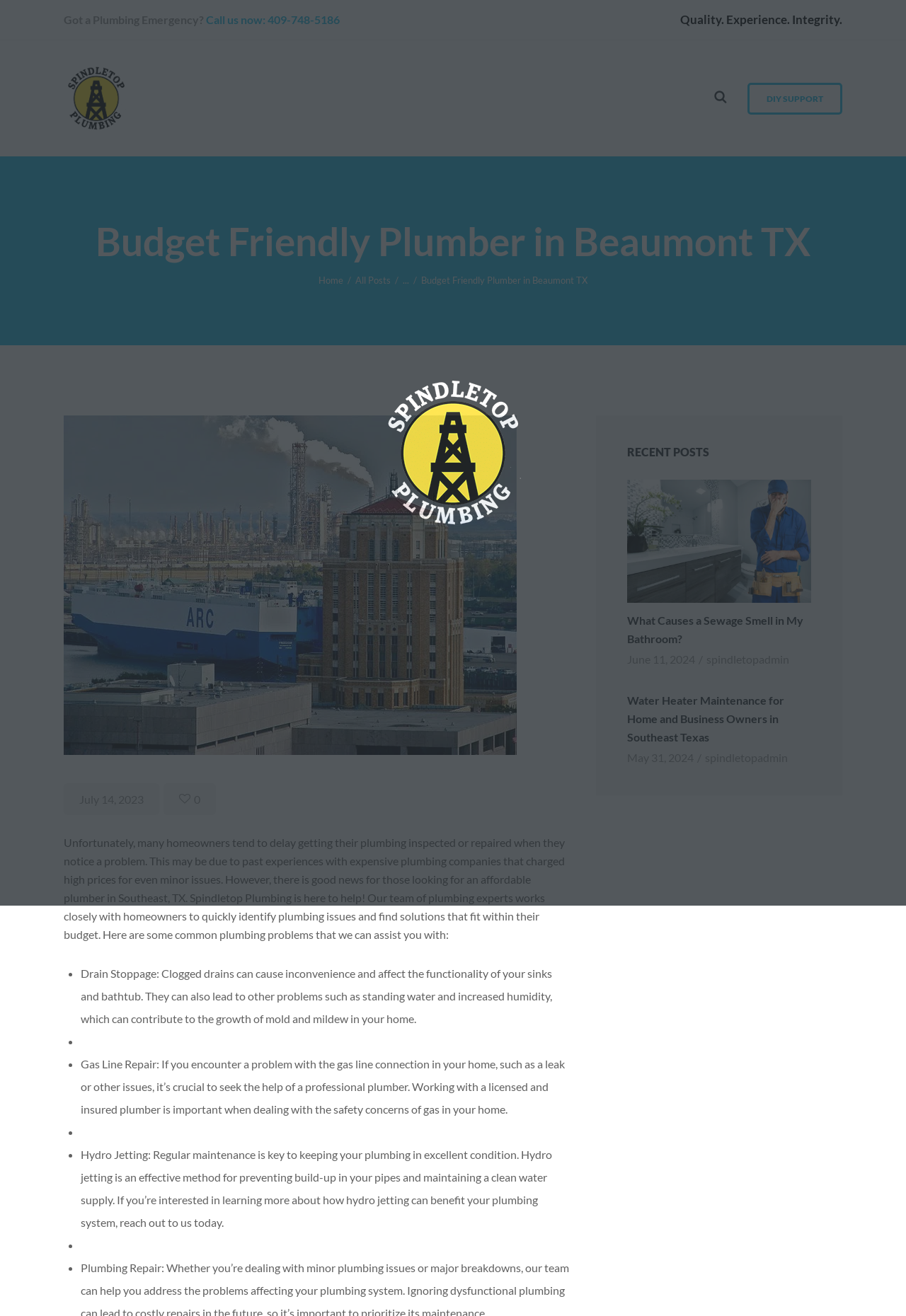What is the title of the first recent post?
Using the information from the image, provide a comprehensive answer to the question.

The title of the first recent post can be found in the 'RECENT POSTS' section of the webpage, which lists several articles, and the first one is titled 'What Causes a Sewage Smell in My Bathroom?'.